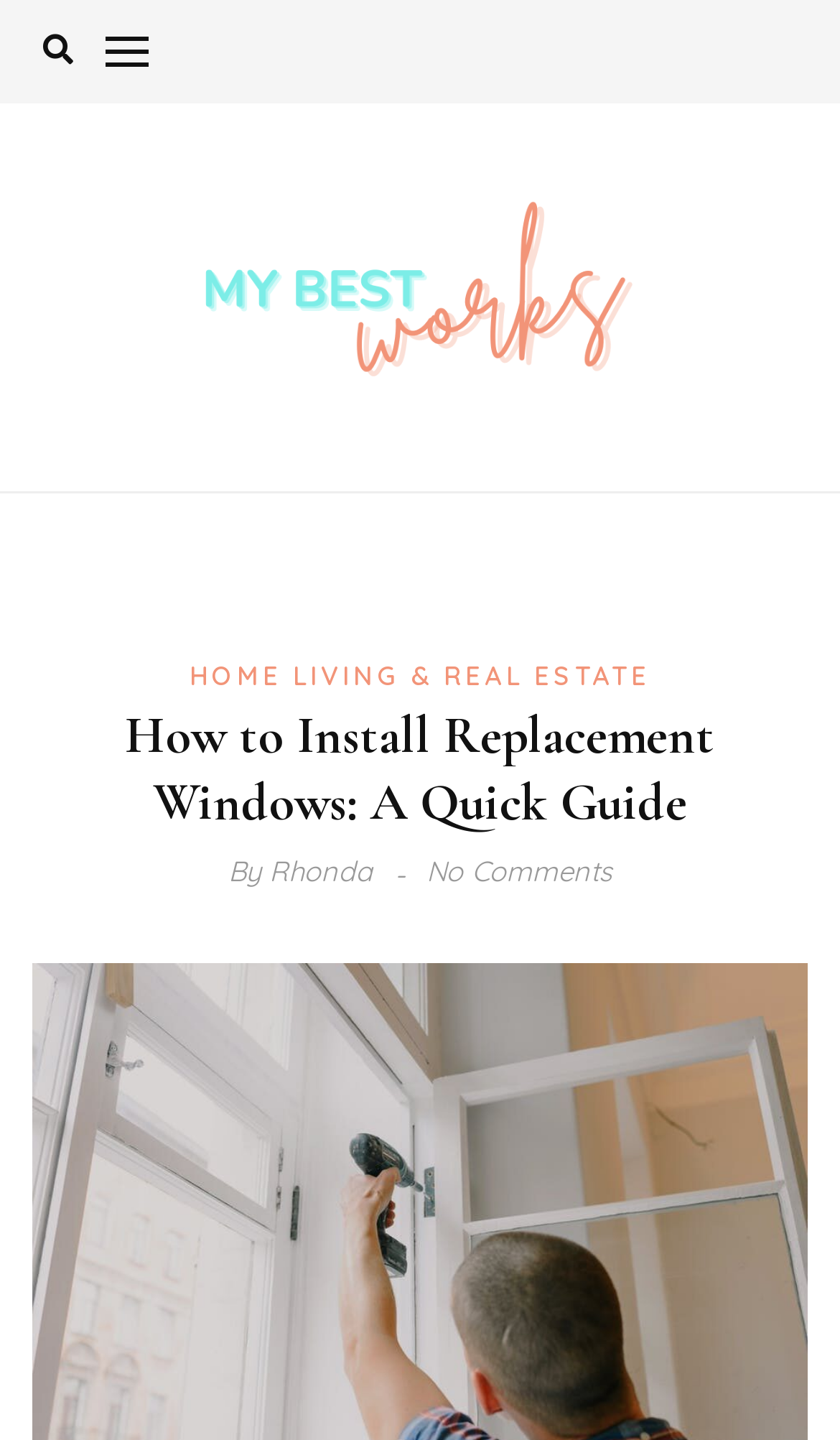Locate the bounding box of the UI element with the following description: "alt="Toggle Menu"".

None